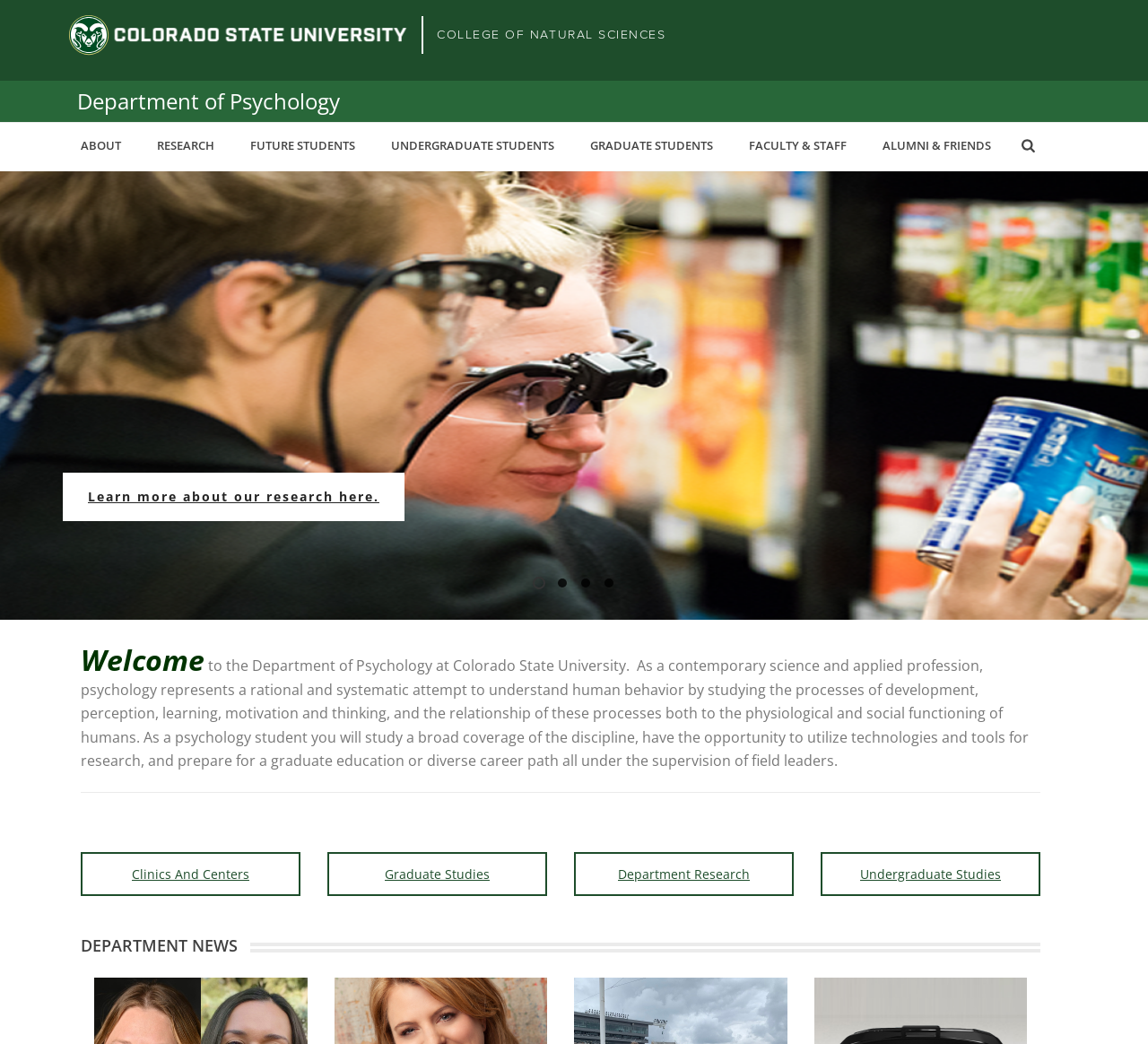Identify the bounding box for the described UI element: "About".

[0.055, 0.118, 0.121, 0.164]